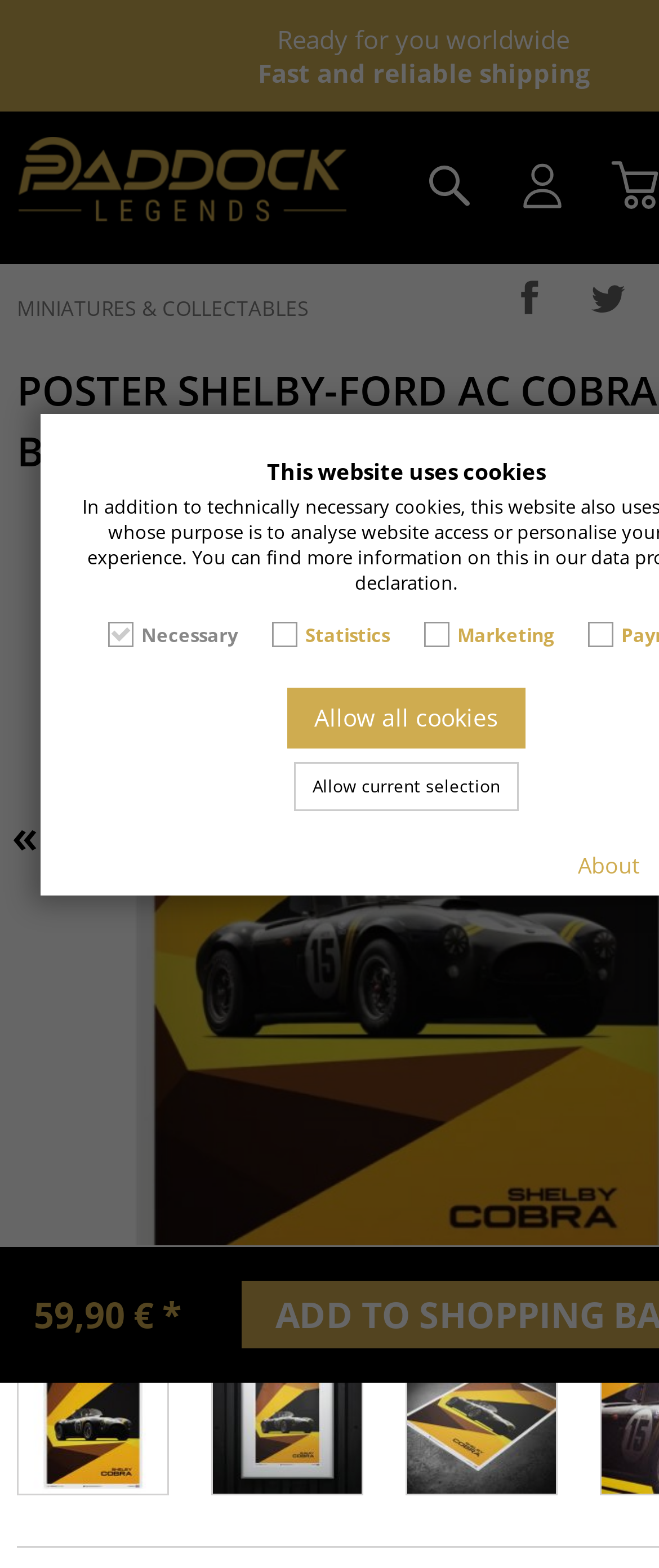What is the last item in the list of Formula 1 drivers?
Answer the question with a single word or phrase, referring to the image.

Fernando Alonso